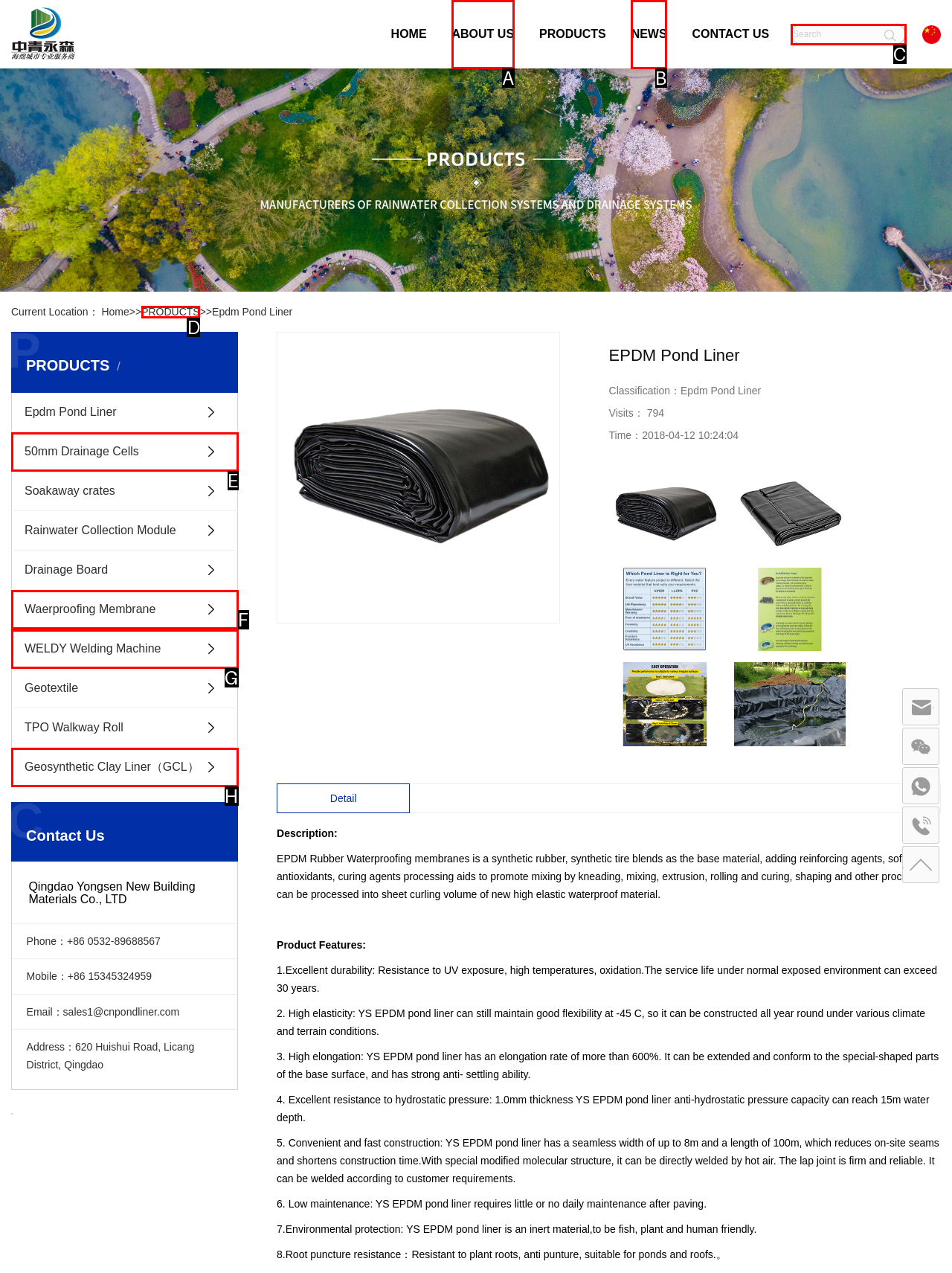From the options shown in the screenshot, tell me which lettered element I need to click to complete the task: Click the NEWS link.

B